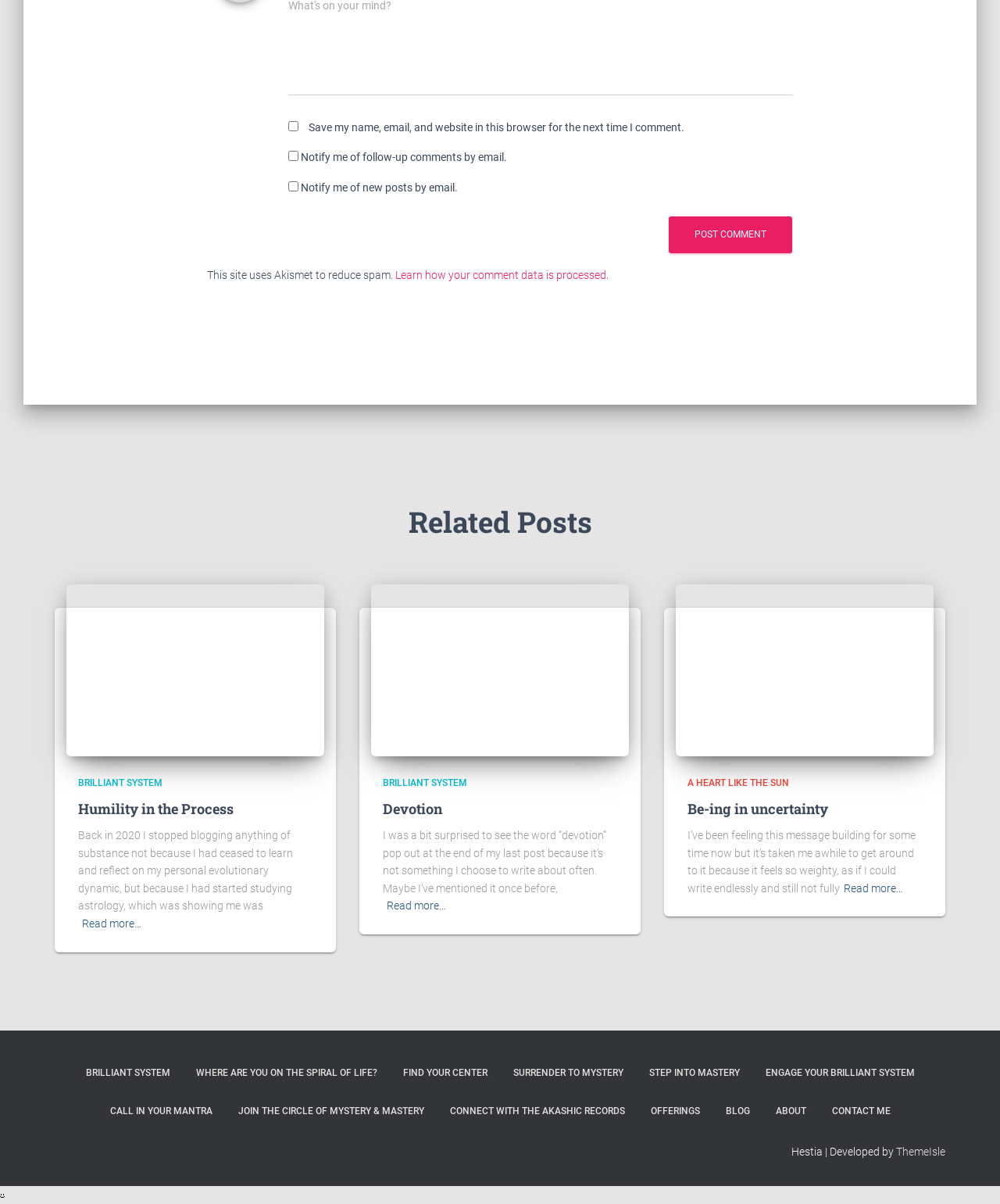Given the element description, predict the bounding box coordinates in the format (top-left x, top-left y, bottom-right x, bottom-right y). Make sure all values are between 0 and 1. Here is the element description: Read more…

[0.082, 0.76, 0.141, 0.775]